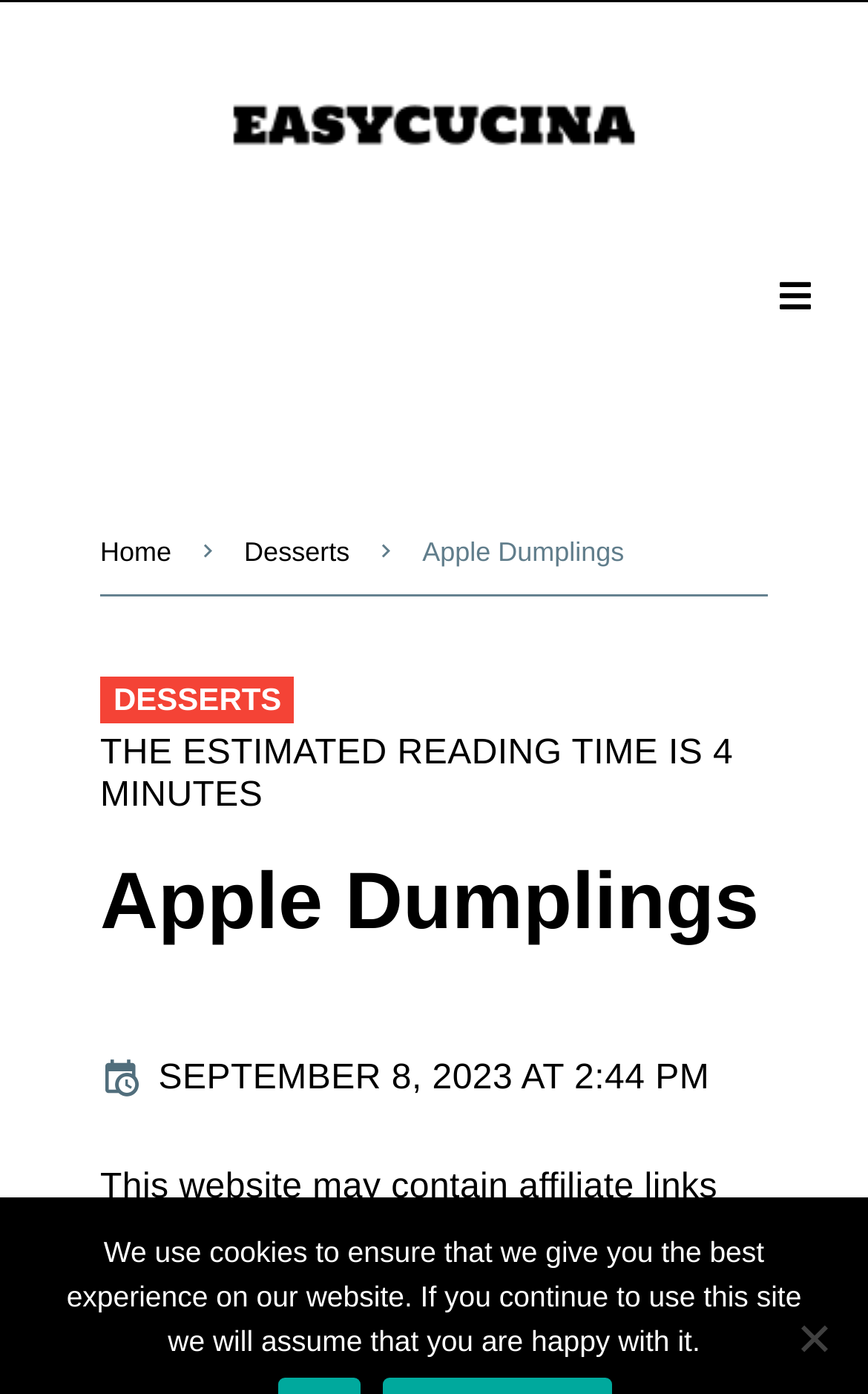What is the disclosure policy about? Analyze the screenshot and reply with just one word or a short phrase.

Affiliate links and advertising